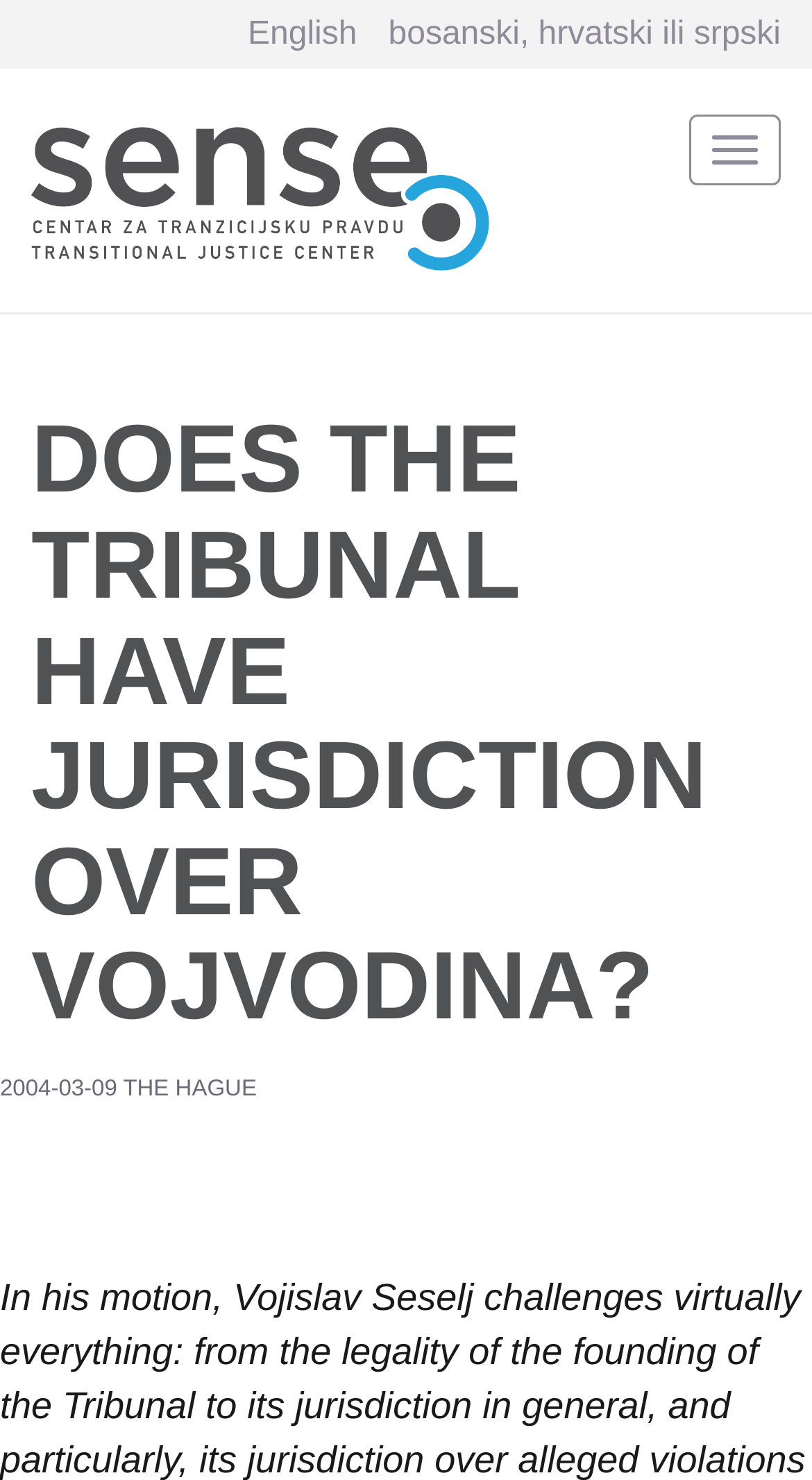From the webpage screenshot, predict the bounding box coordinates (top-left x, top-left y, bottom-right x, bottom-right y) for the UI element described here: bosanski, hrvatski ili srpski

[0.478, 0.011, 0.962, 0.035]